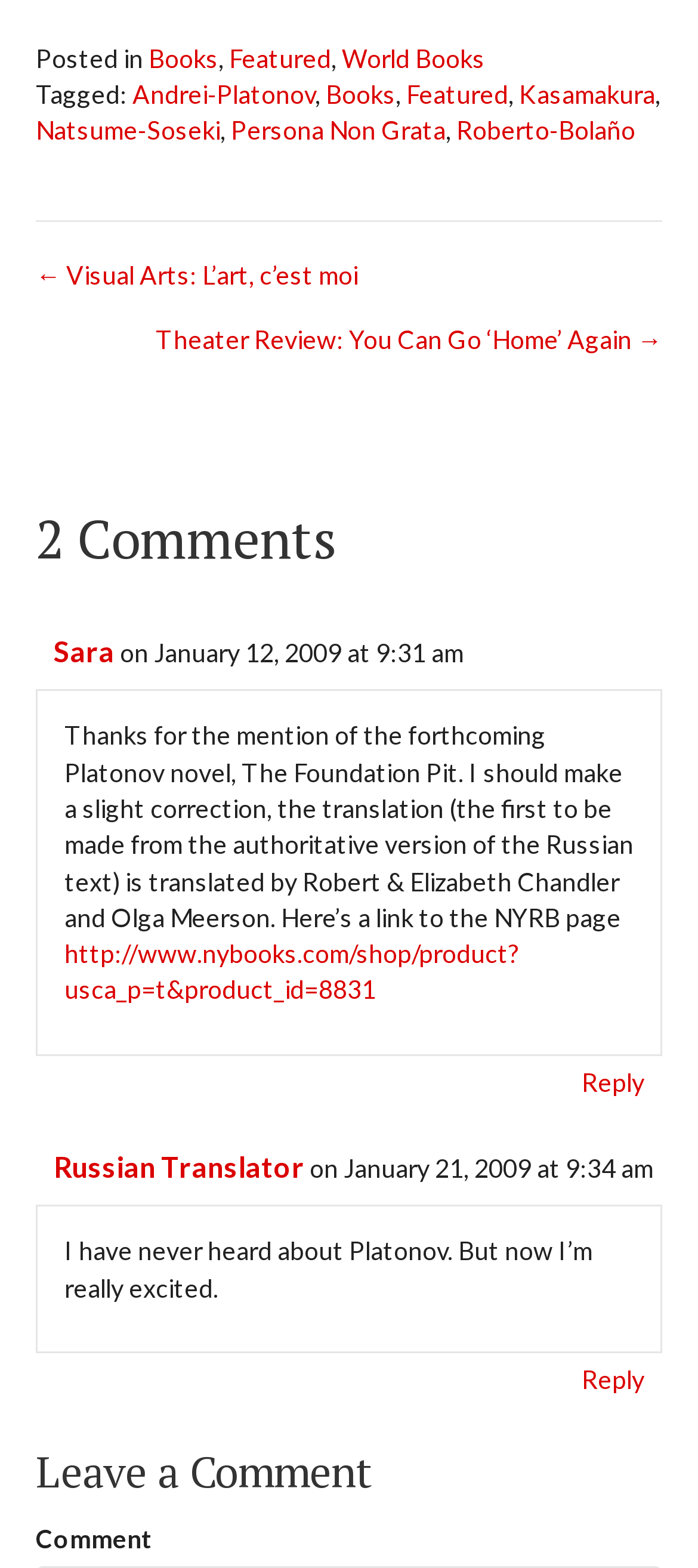What is the date of the second comment?
Please use the visual content to give a single word or phrase answer.

January 21, 2009